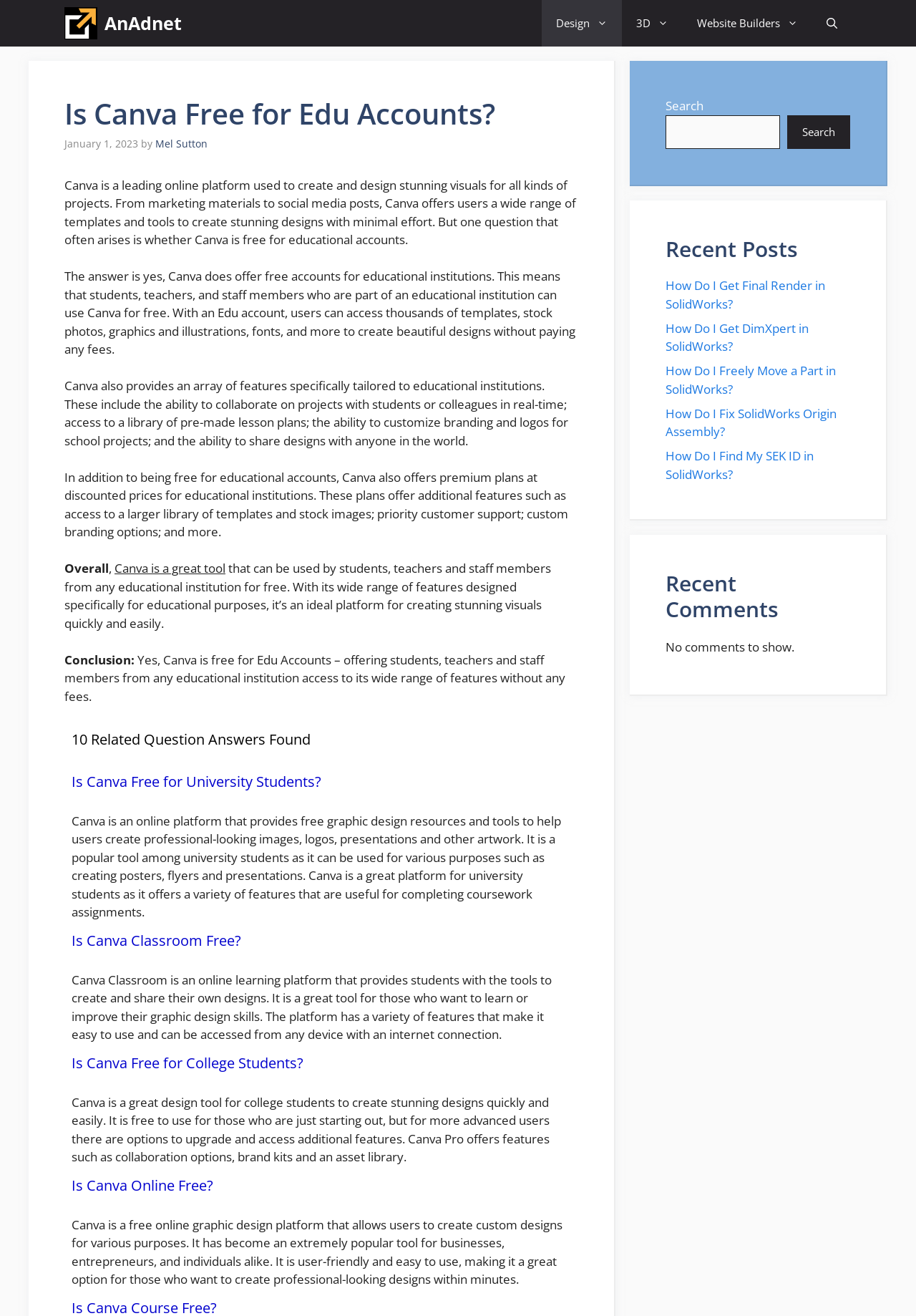Please identify the bounding box coordinates of the element's region that needs to be clicked to fulfill the following instruction: "Click on the 'Design' link". The bounding box coordinates should consist of four float numbers between 0 and 1, i.e., [left, top, right, bottom].

[0.591, 0.0, 0.679, 0.035]